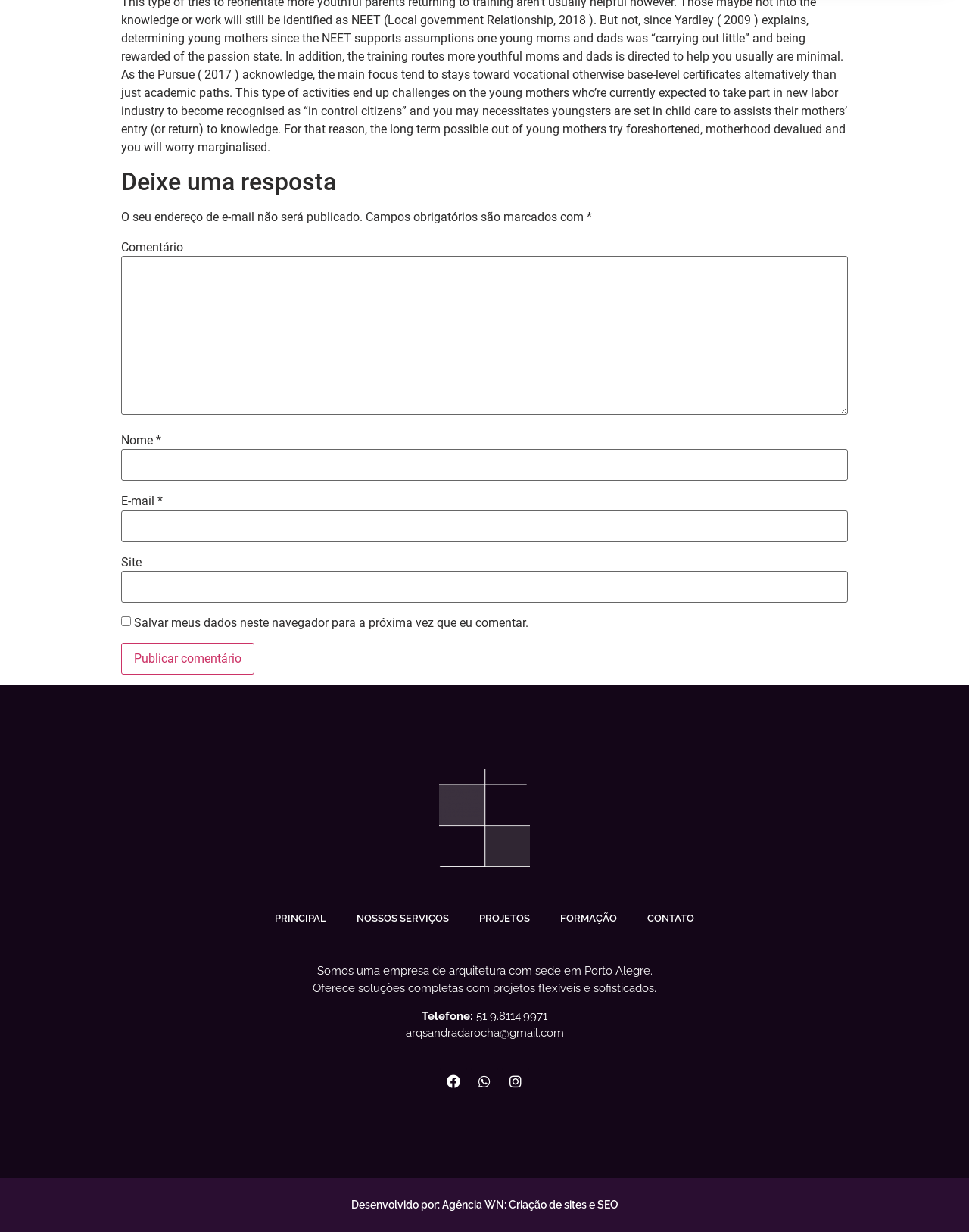What social media platforms does the company have a presence on?
Use the information from the screenshot to give a comprehensive response to the question.

The footer section of the webpage contains links to the company's social media profiles, which include Facebook, Whatsapp, and Instagram, as indicated by the respective icons and labels.